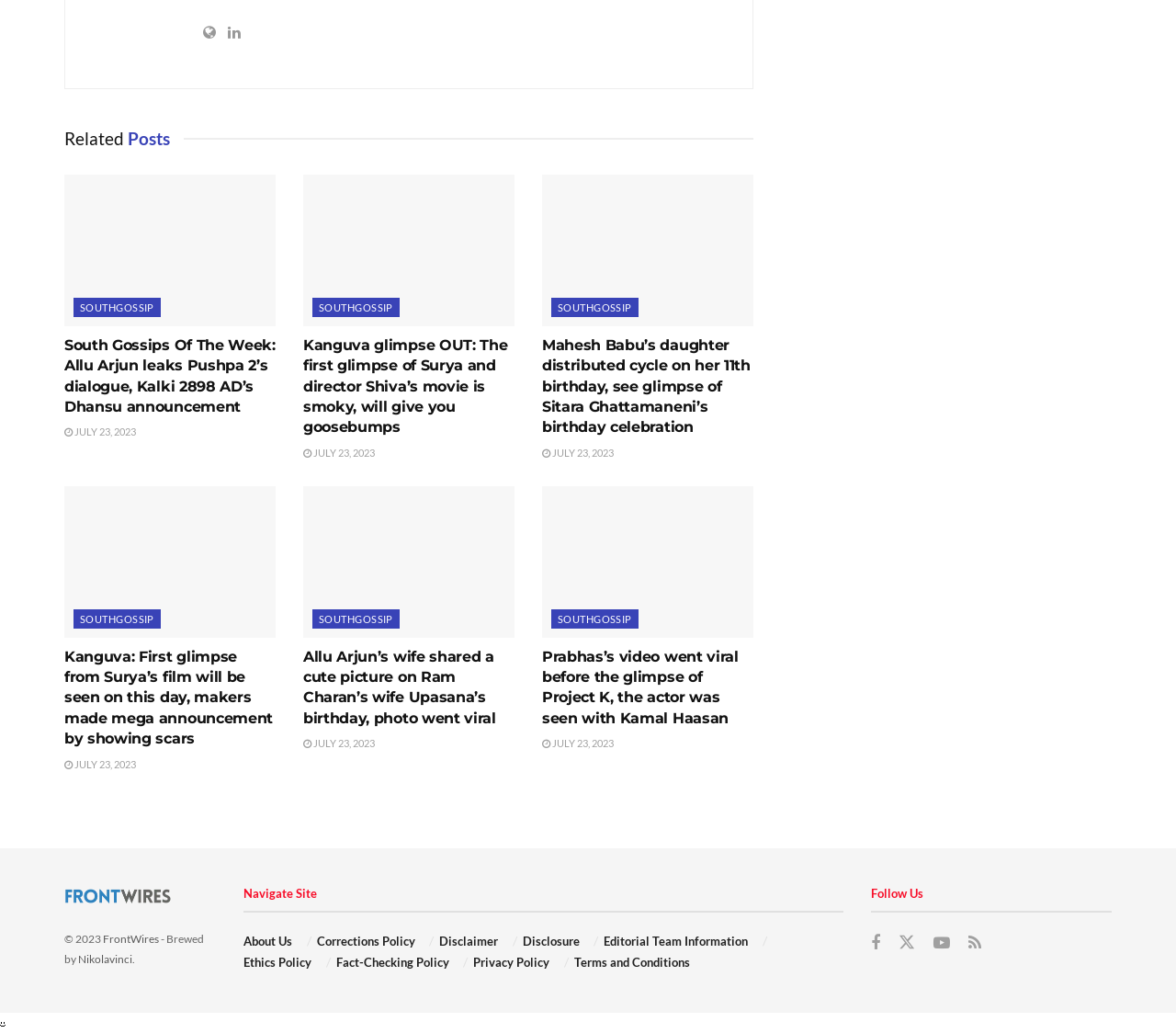Using a single word or phrase, answer the following question: 
What is the name of the section at the bottom of the webpage?

Navigate Site